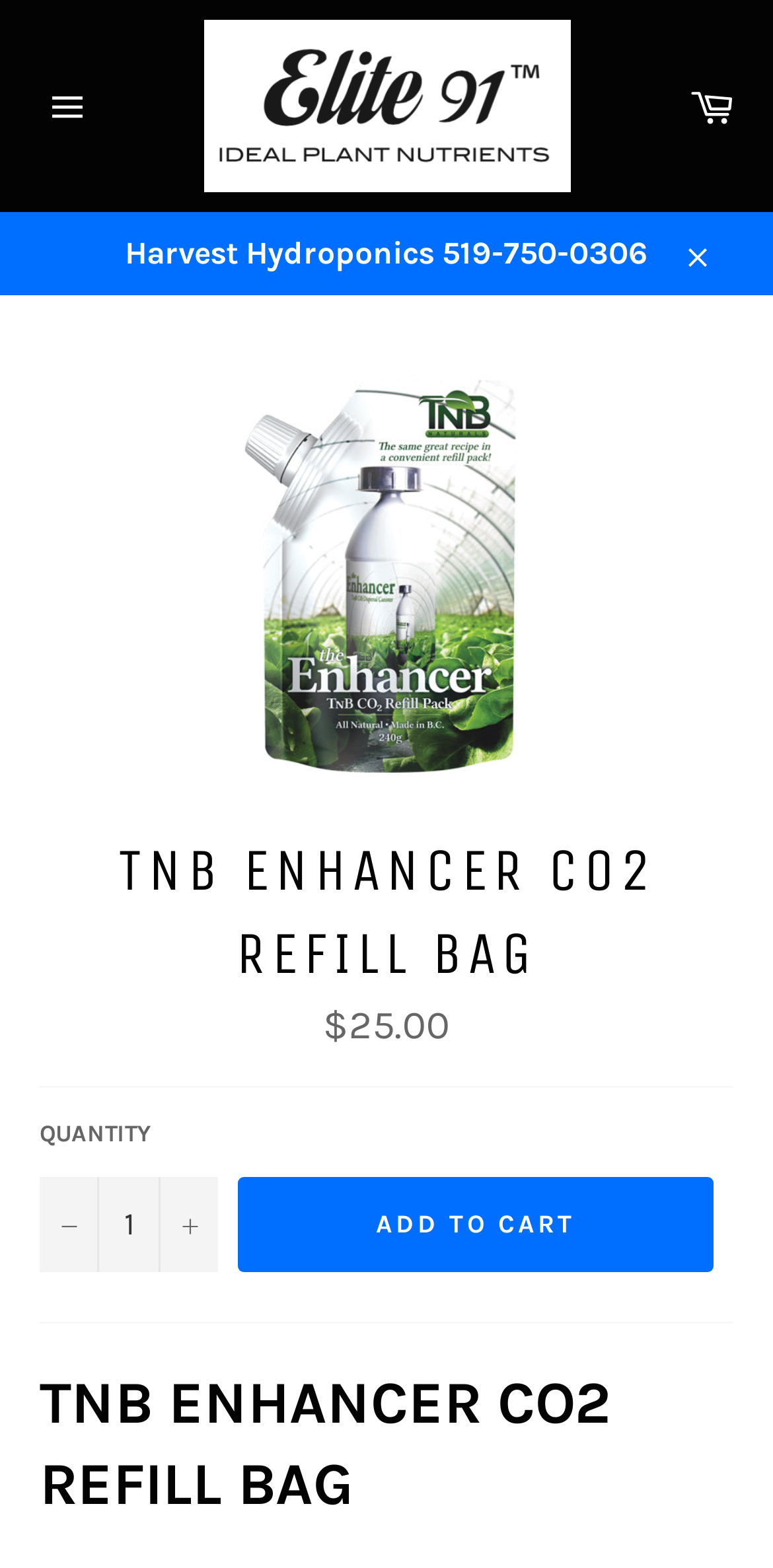Identify the bounding box coordinates for the element you need to click to achieve the following task: "Increase item quantity by one". The coordinates must be four float values ranging from 0 to 1, formatted as [left, top, right, bottom].

[0.205, 0.751, 0.282, 0.811]